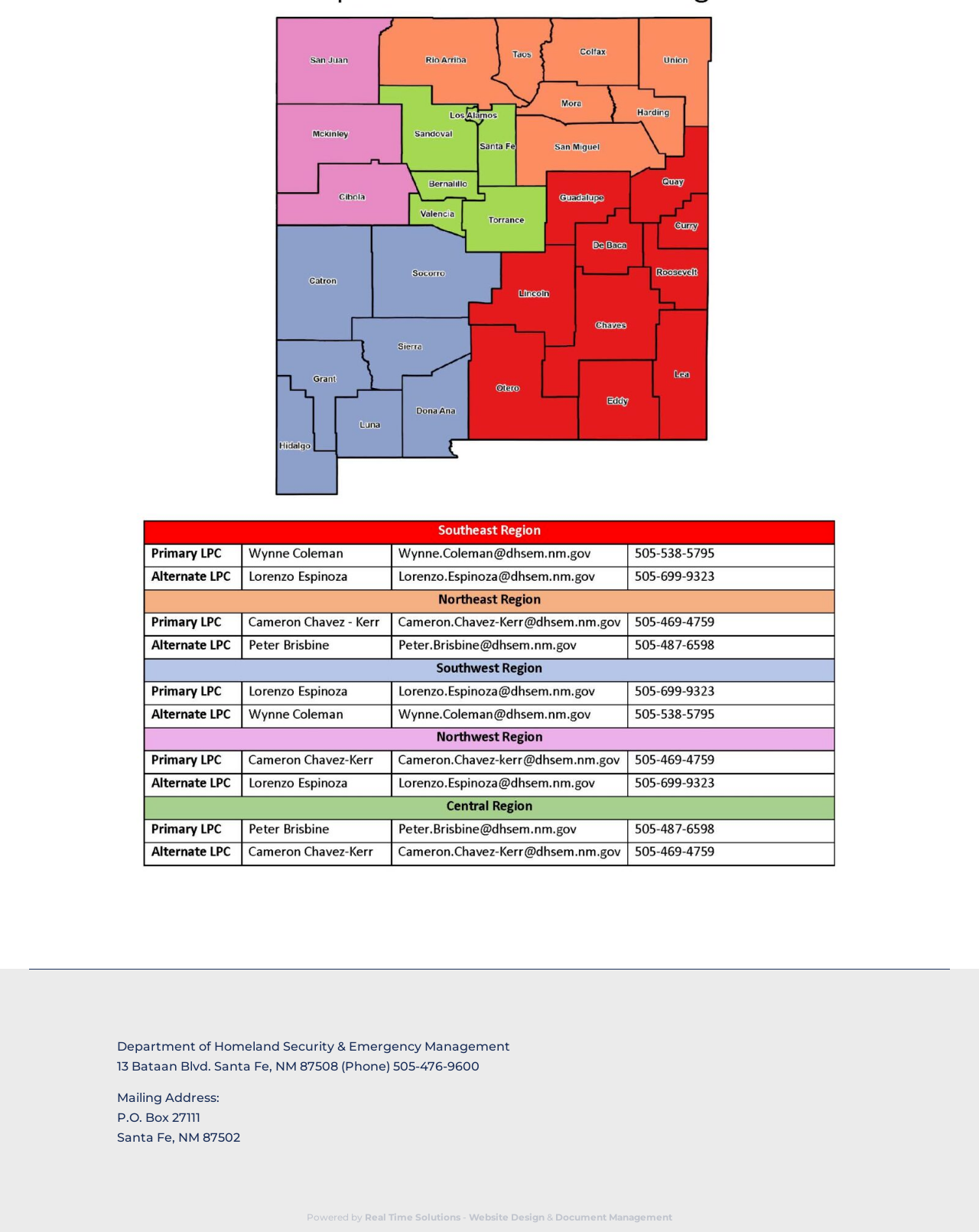Who designed the website?
Based on the visual, give a brief answer using one word or a short phrase.

Real Time Solutions